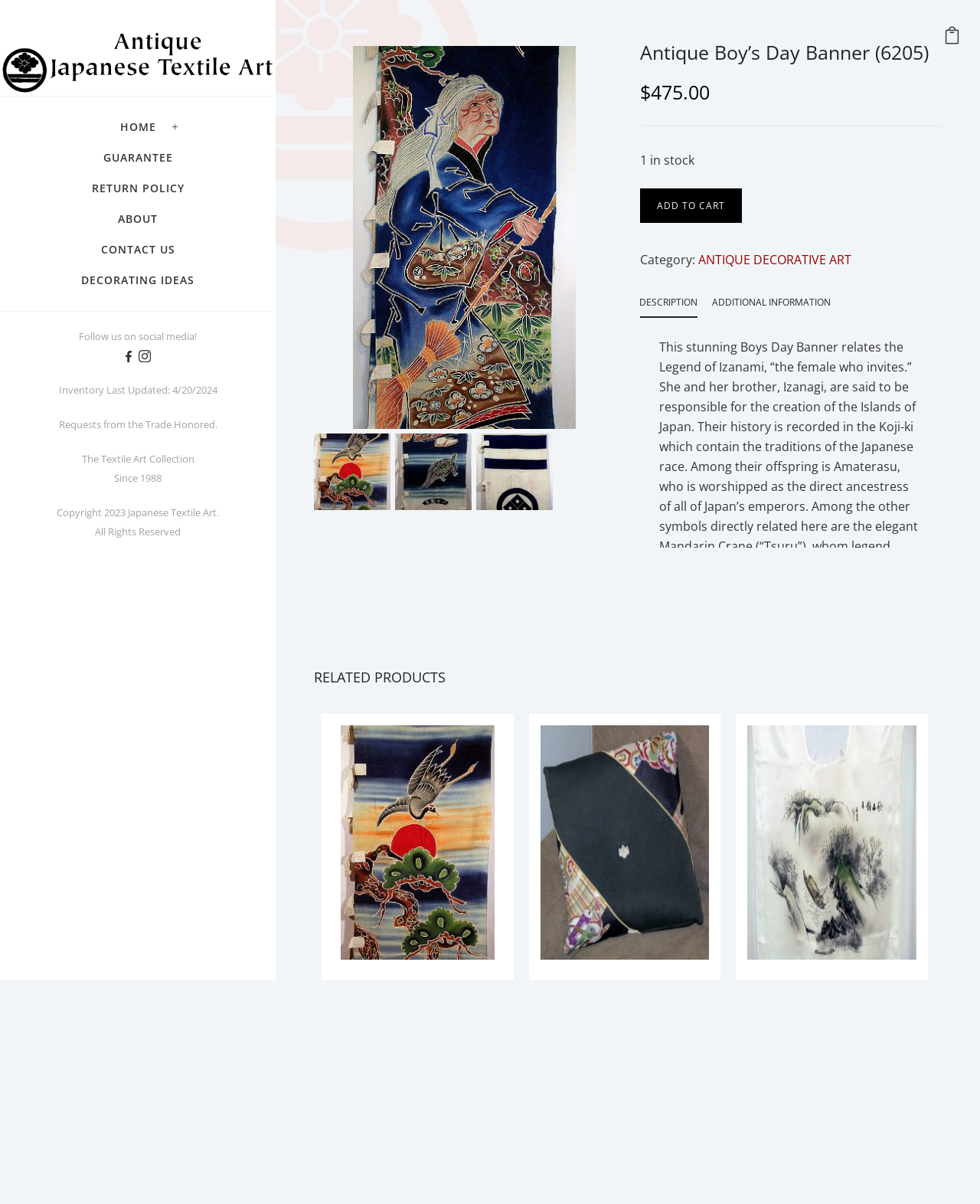What is the price of the Antique Boy’s Day Banner?
Respond with a short answer, either a single word or a phrase, based on the image.

$475.00